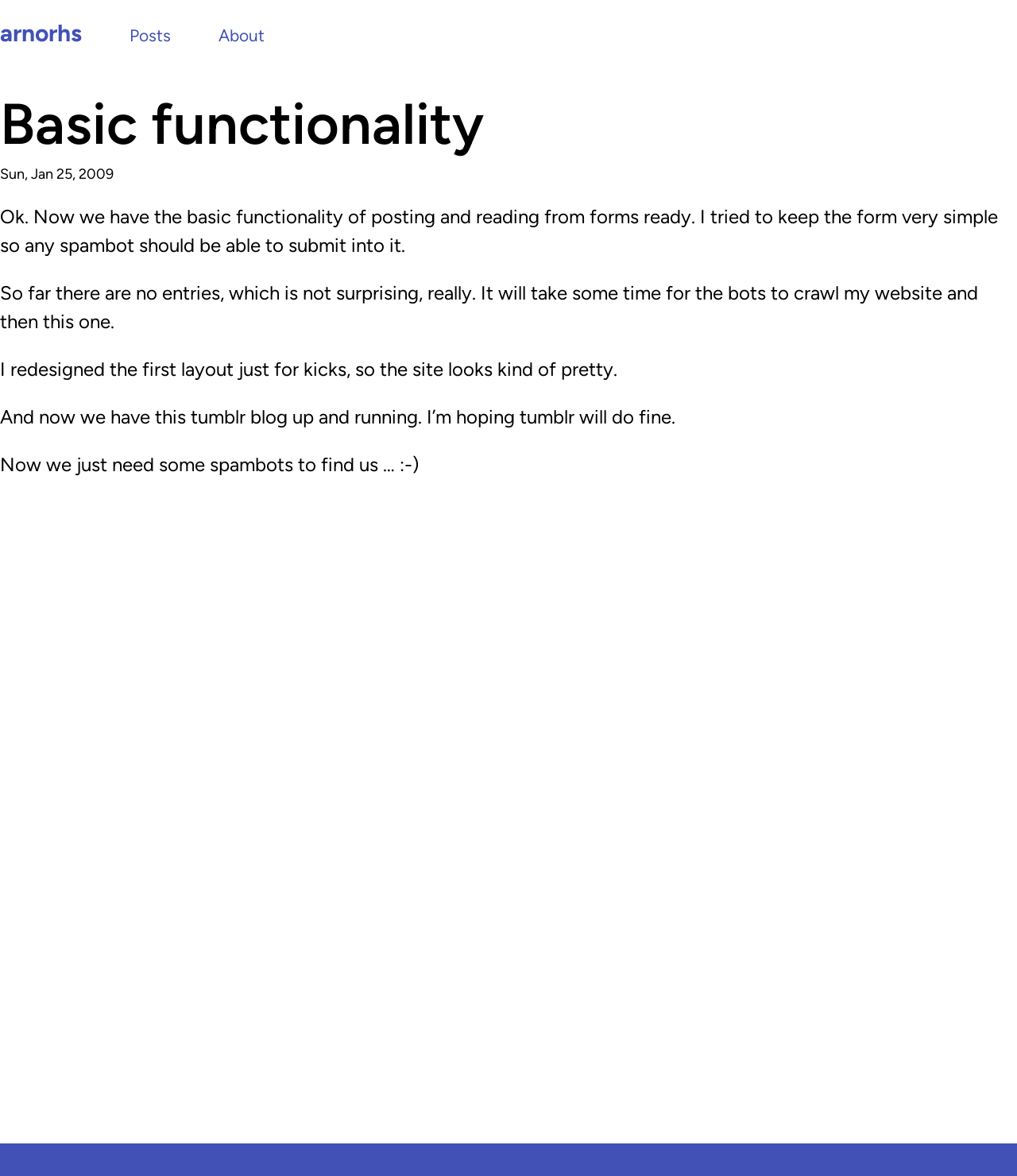Use a single word or phrase to answer the question:
How many entries are there currently?

no entries